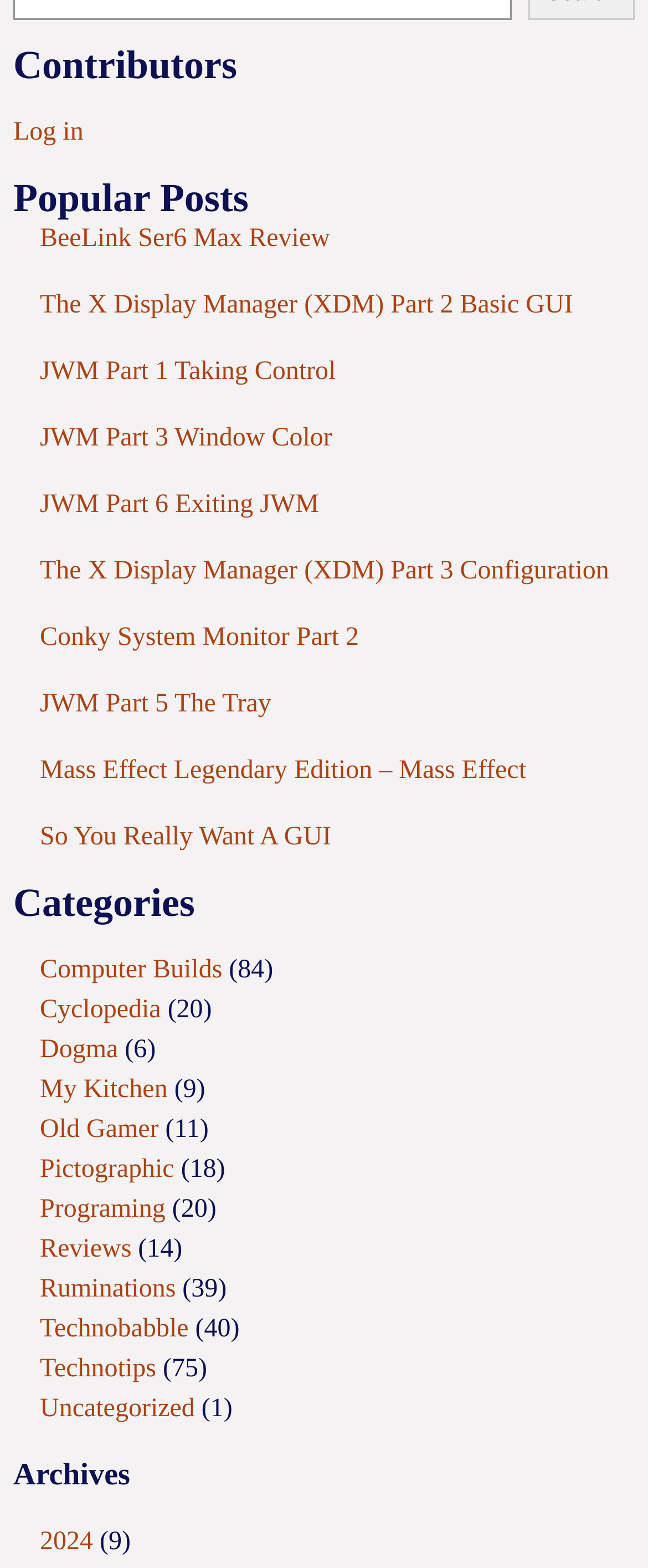Please provide the bounding box coordinates for the UI element as described: "Programing". The coordinates must be four floats between 0 and 1, represented as [left, top, right, bottom].

[0.062, 0.762, 0.255, 0.78]